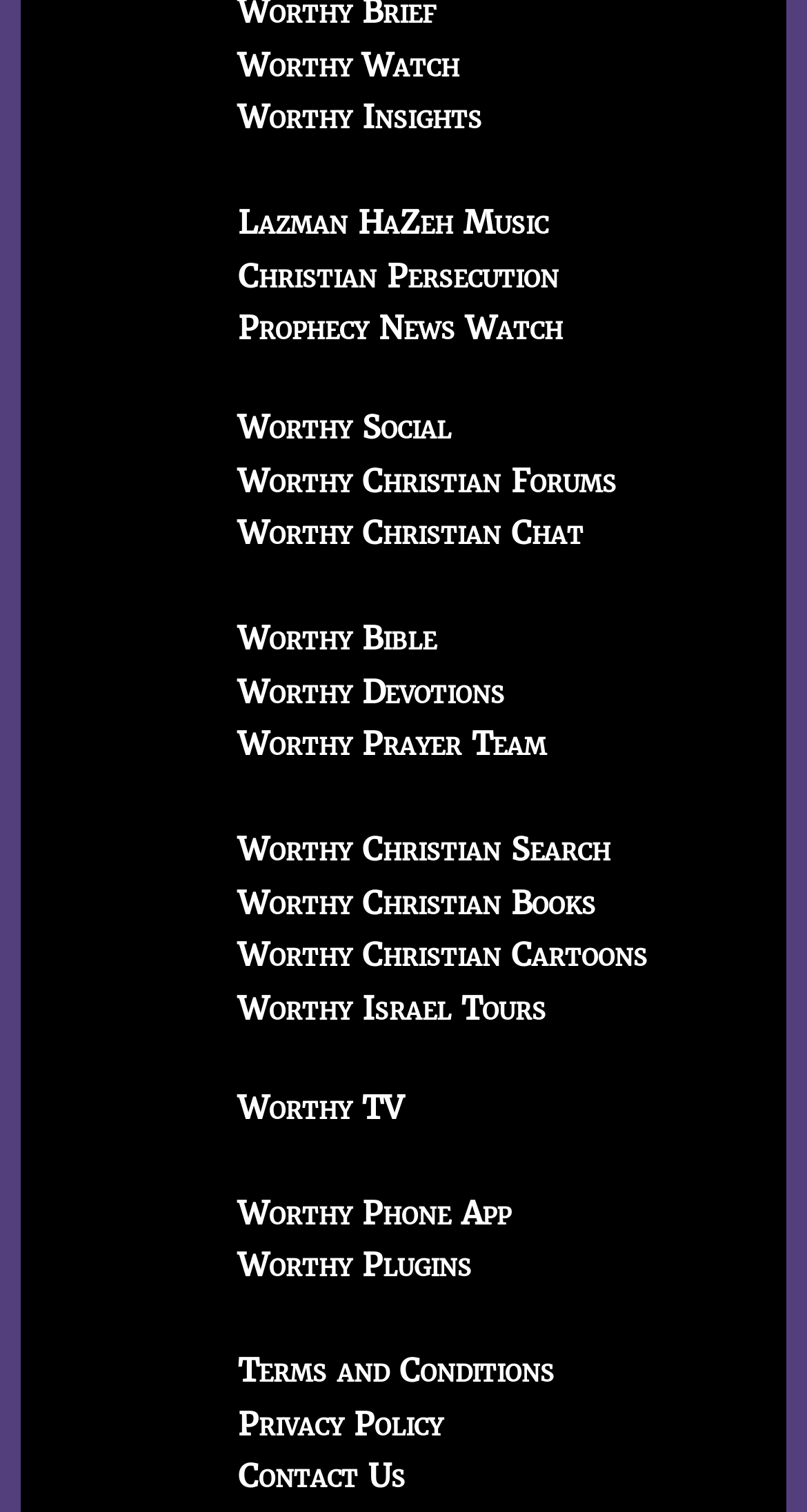Please identify the coordinates of the bounding box for the clickable region that will accomplish this instruction: "Explore Christian Persecution".

[0.295, 0.169, 0.692, 0.195]